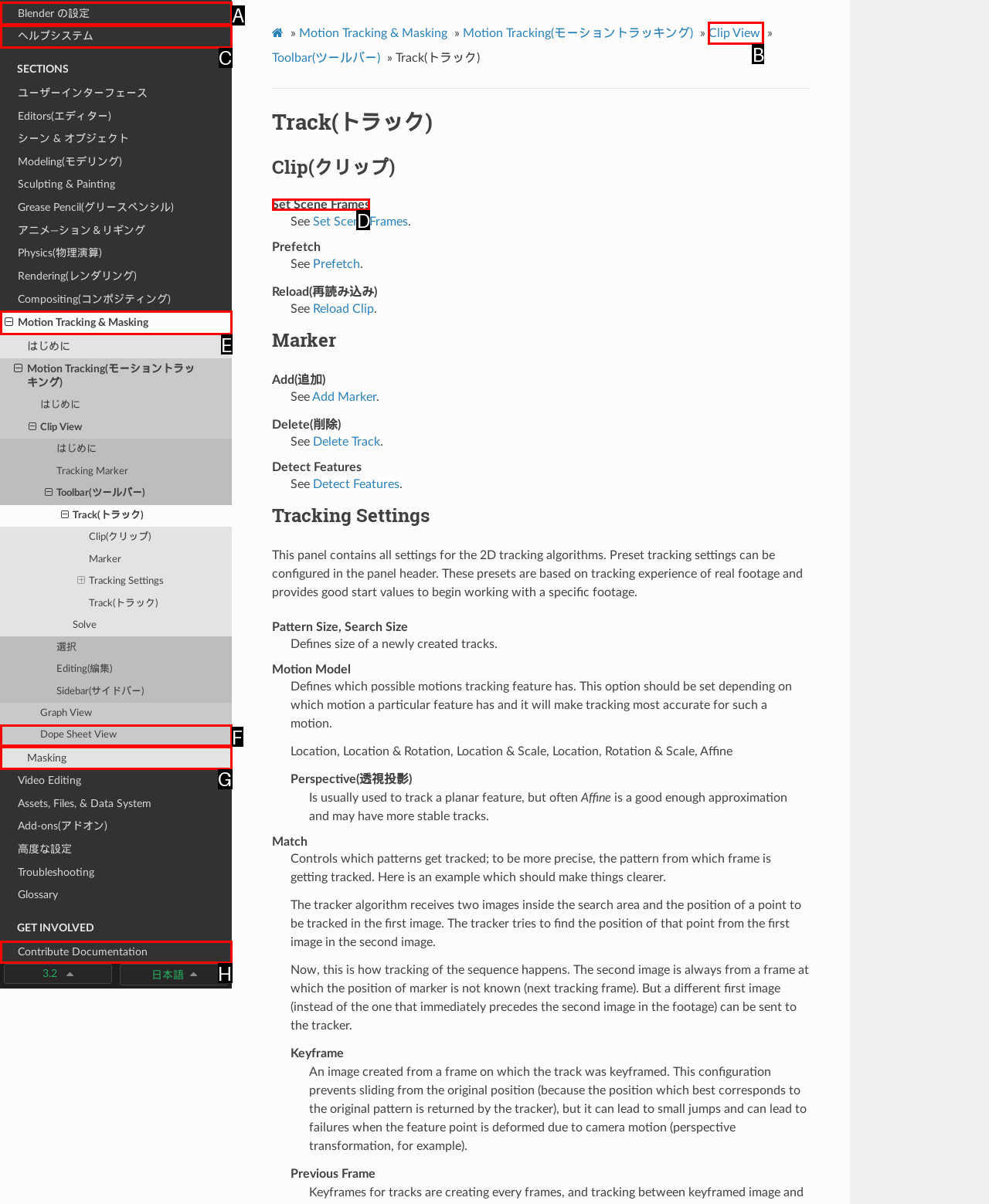Which letter corresponds to the correct option to complete the task: Read about Set Scene Frames?
Answer with the letter of the chosen UI element.

D